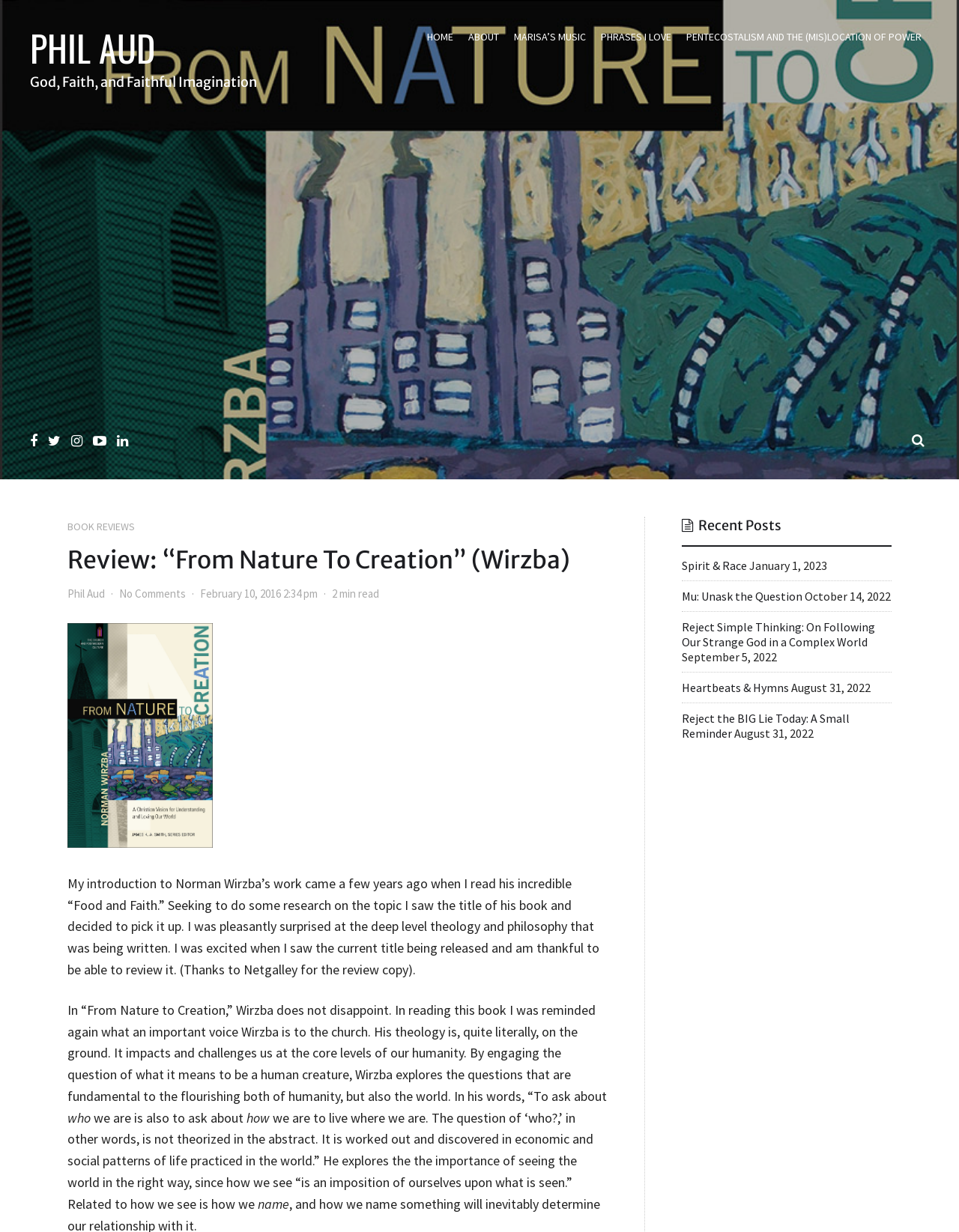Kindly provide the bounding box coordinates of the section you need to click on to fulfill the given instruction: "Click on the 'Spirit & Race' link".

[0.711, 0.453, 0.779, 0.465]